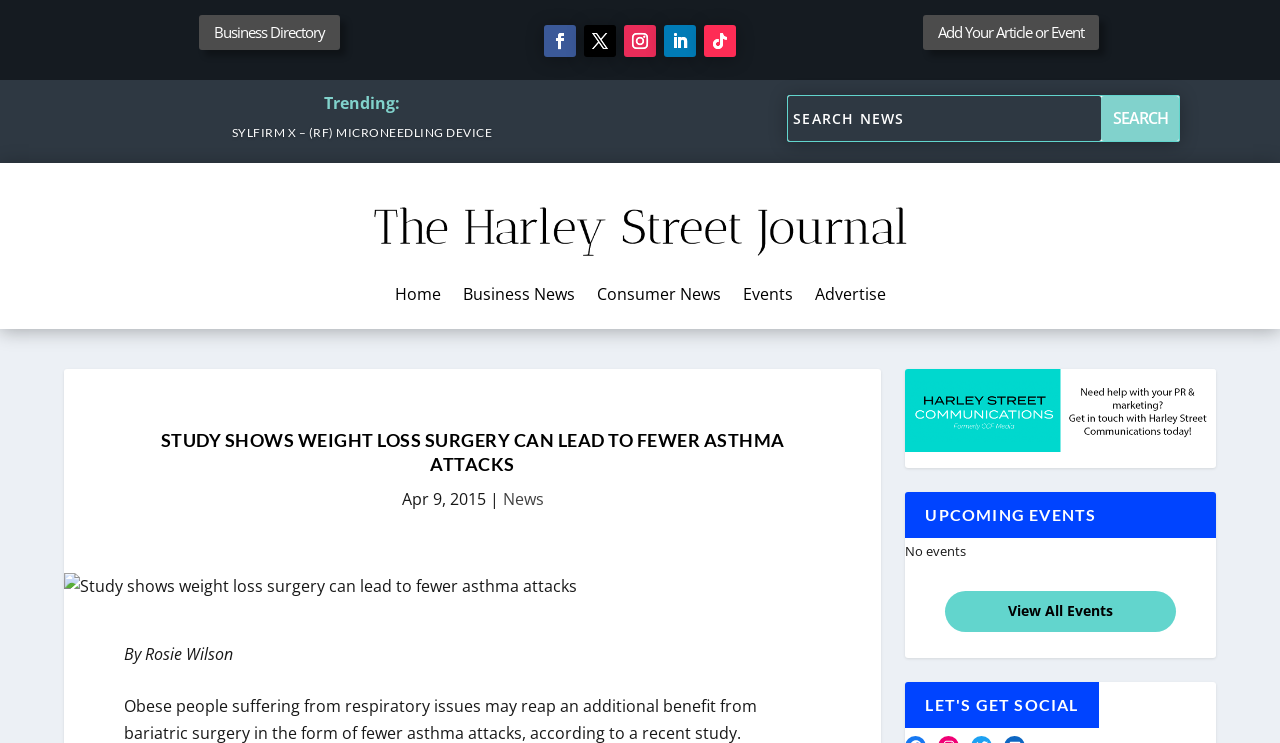Please specify the bounding box coordinates of the clickable region necessary for completing the following instruction: "Add Your Article or Event". The coordinates must consist of four float numbers between 0 and 1, i.e., [left, top, right, bottom].

[0.721, 0.02, 0.858, 0.067]